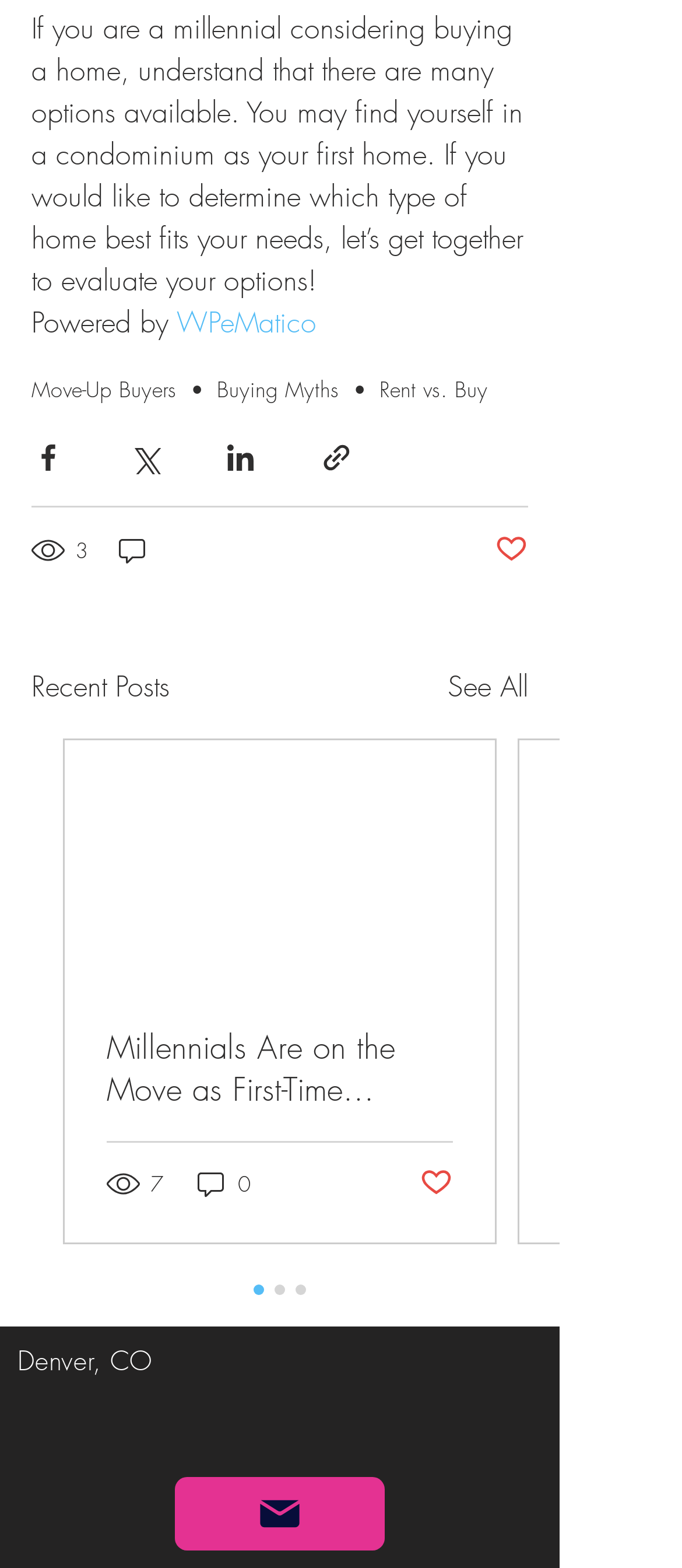What is the location mentioned in the webpage?
Answer the question using a single word or phrase, according to the image.

Denver, CO